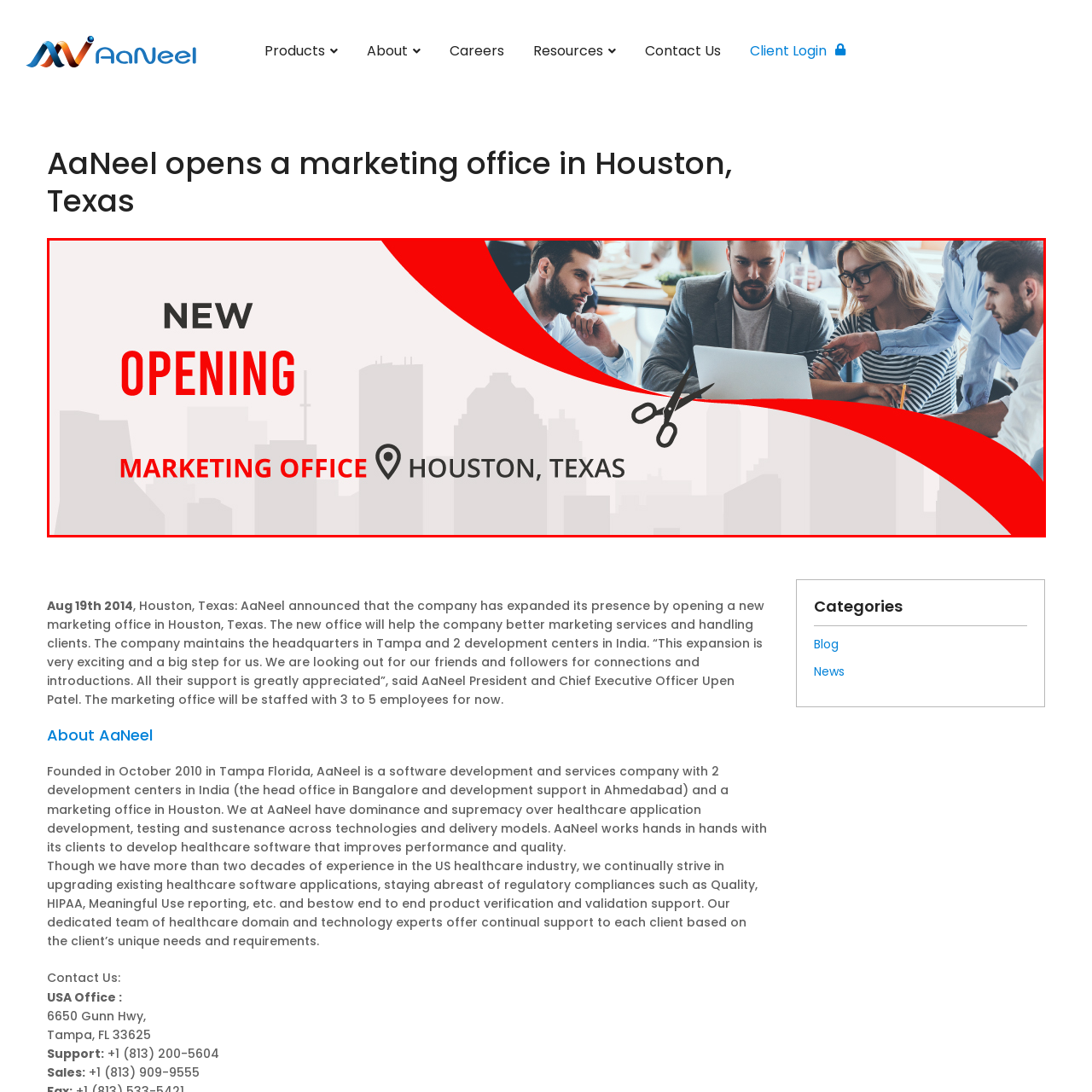Offer a detailed account of the image that is framed by the red bounding box.

The image announces the grand opening of AaNeel's new marketing office in Houston, Texas. Prominently displayed are the words "NEW OPENING" alongside a stylized pair of scissors symbolizing the ribbon-cutting ceremony. Below this, the text "MARKETING OFFICE" is highlighted in bold red, emphasizing the purpose of the location. The background showcases a subtle silhouette of Houston's skyline, providing a sense of place. This visual representation signifies AaNeel's expansion and commitment to enhancing their marketing services in the region, as they aim to better serve their clients and community from this new office. The image serves as a vibrant invitation for friends, clients, and partners to connect with the company and celebrate this significant milestone.